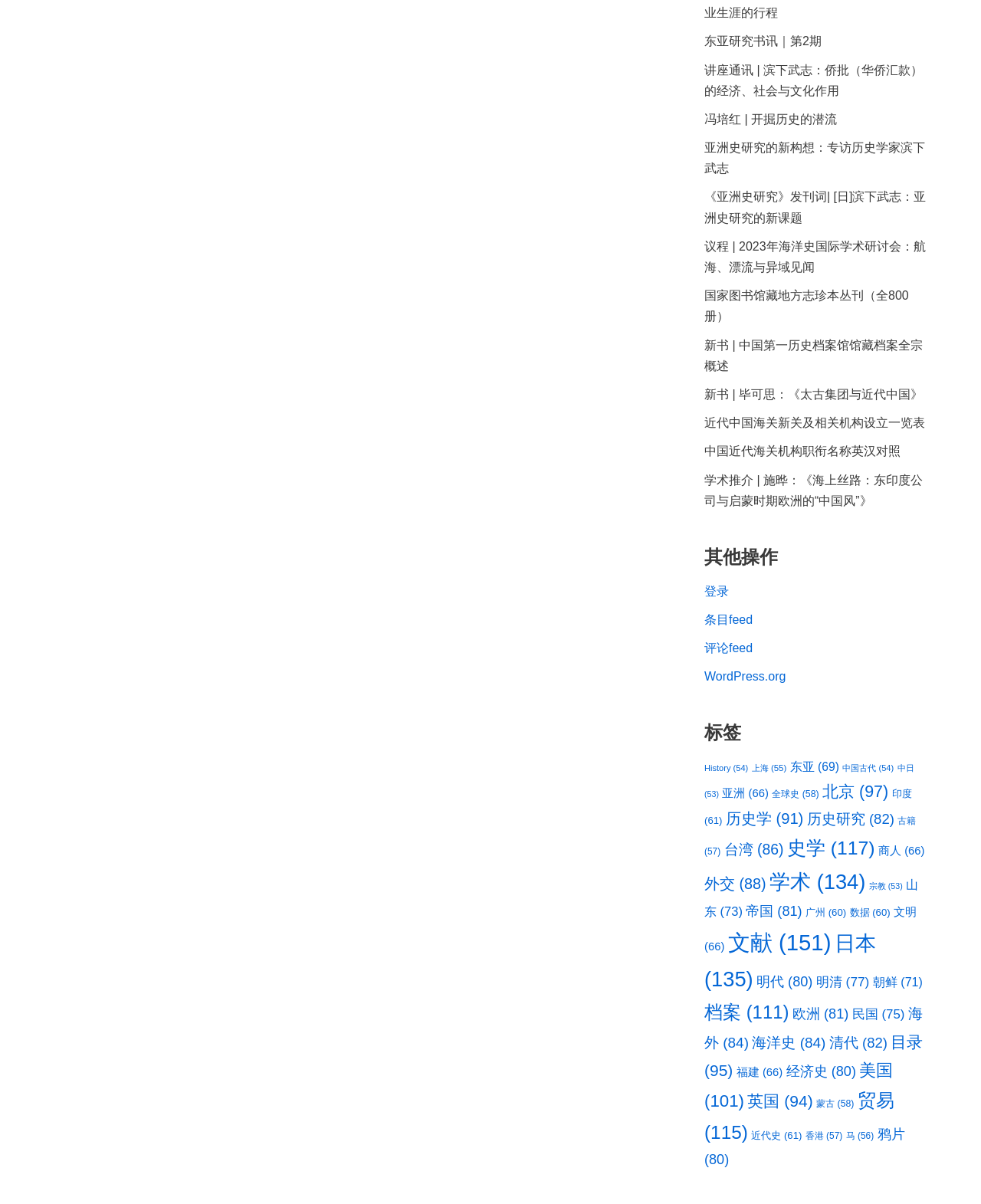What type of content is available on this webpage?
Refer to the screenshot and answer in one word or phrase.

Academic